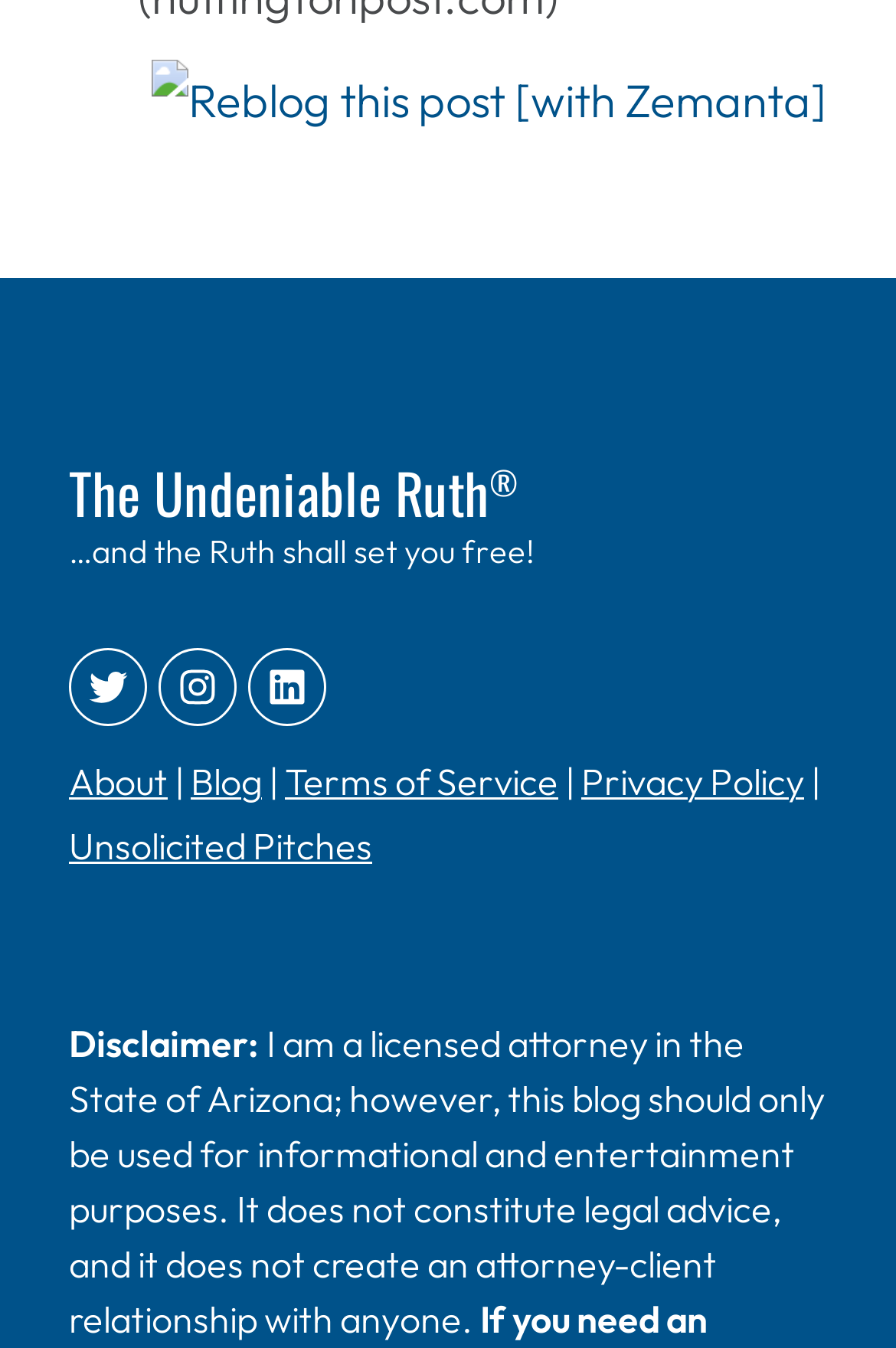Can you find the bounding box coordinates for the element that needs to be clicked to execute this instruction: "Read the blog"? The coordinates should be given as four float numbers between 0 and 1, i.e., [left, top, right, bottom].

[0.213, 0.563, 0.292, 0.597]